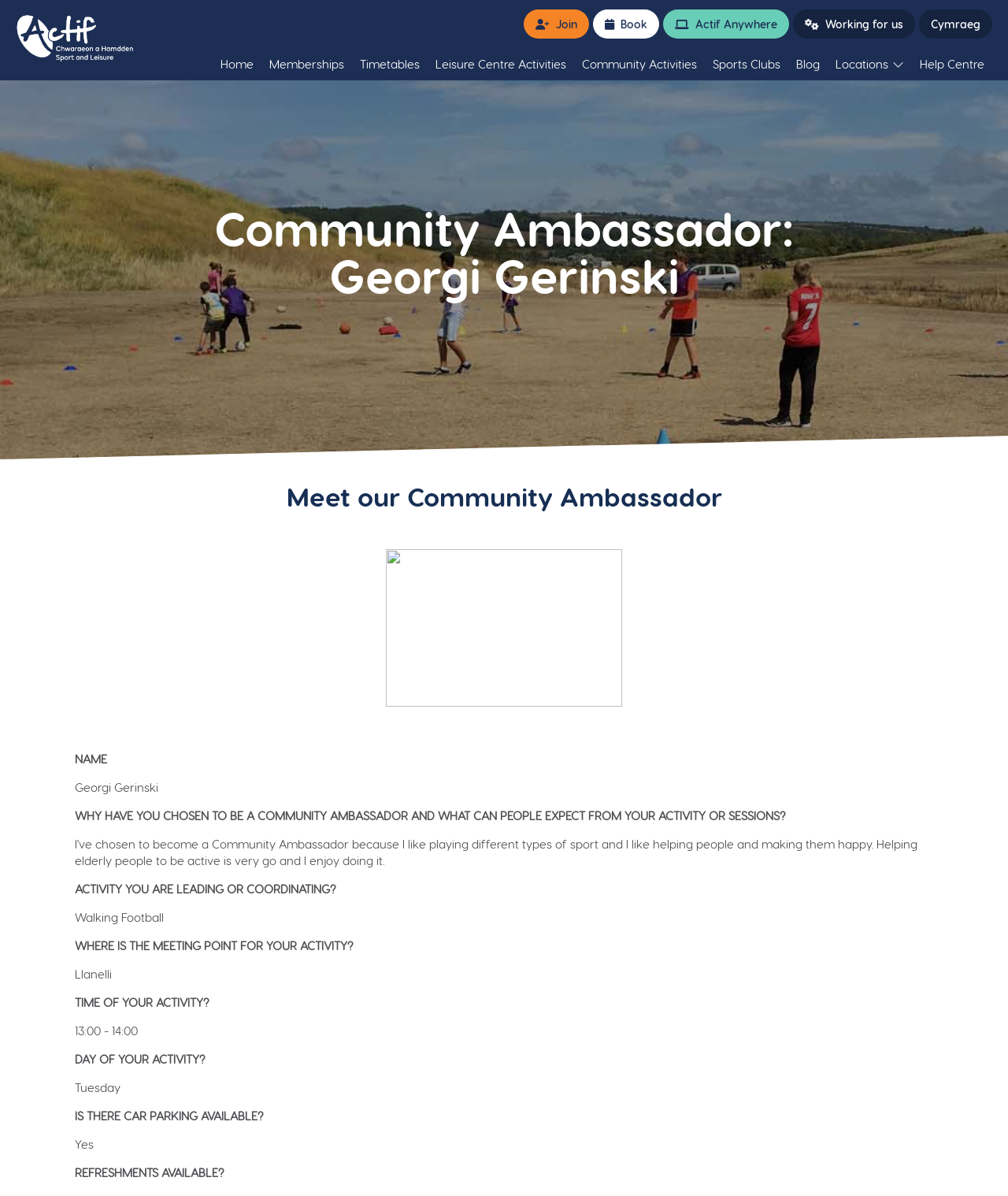Please identify the bounding box coordinates of the clickable area that will fulfill the following instruction: "View Community Activities". The coordinates should be in the format of four float numbers between 0 and 1, i.e., [left, top, right, bottom].

[0.57, 0.04, 0.699, 0.067]